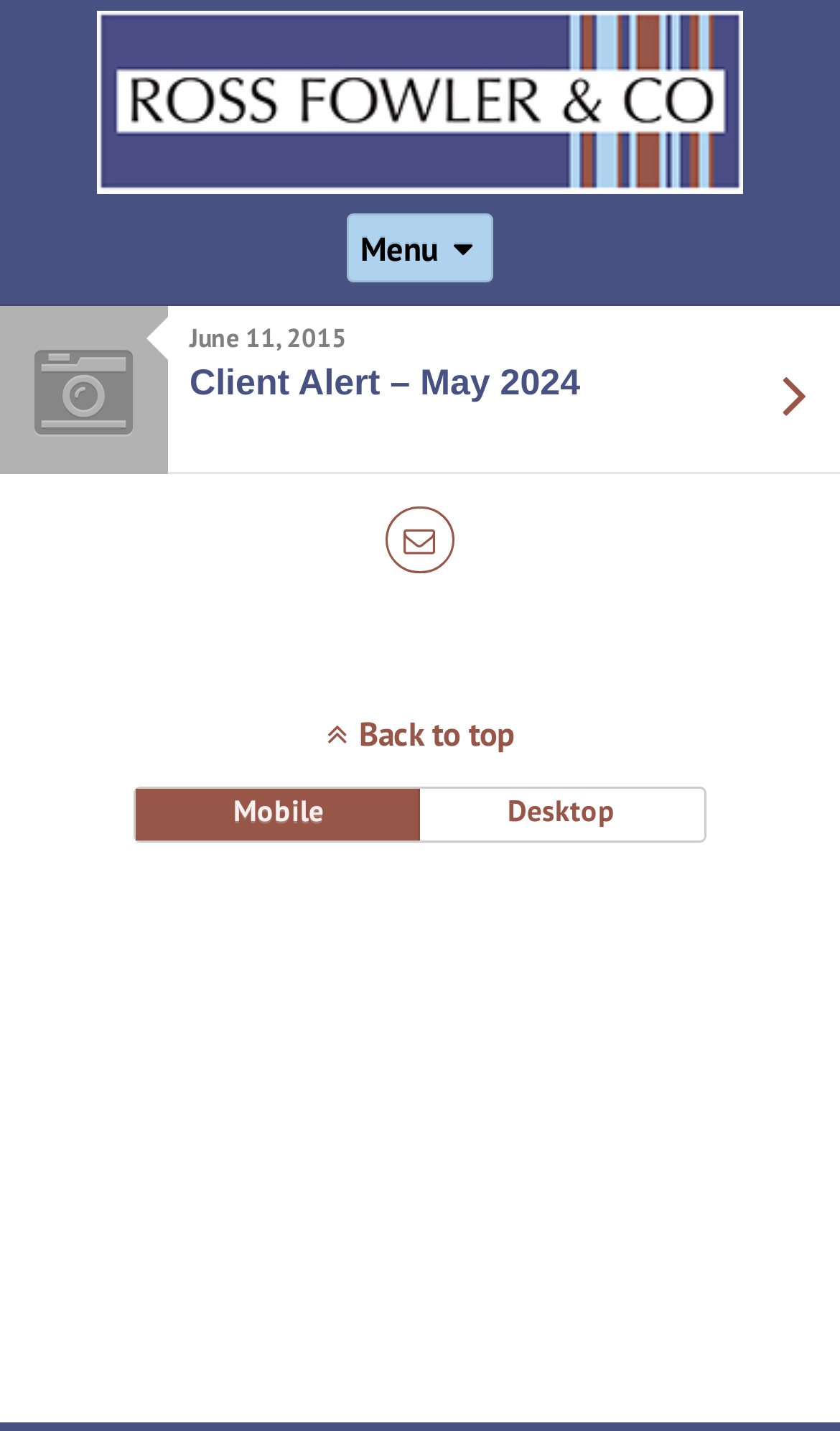Is there a 'Back to top' link on the webpage?
We need a detailed and exhaustive answer to the question. Please elaborate.

There is a 'Back to top' link on the webpage, which can be identified by its OCR text 'Back to top' and bounding box coordinates [0.0, 0.499, 1.0, 0.527].